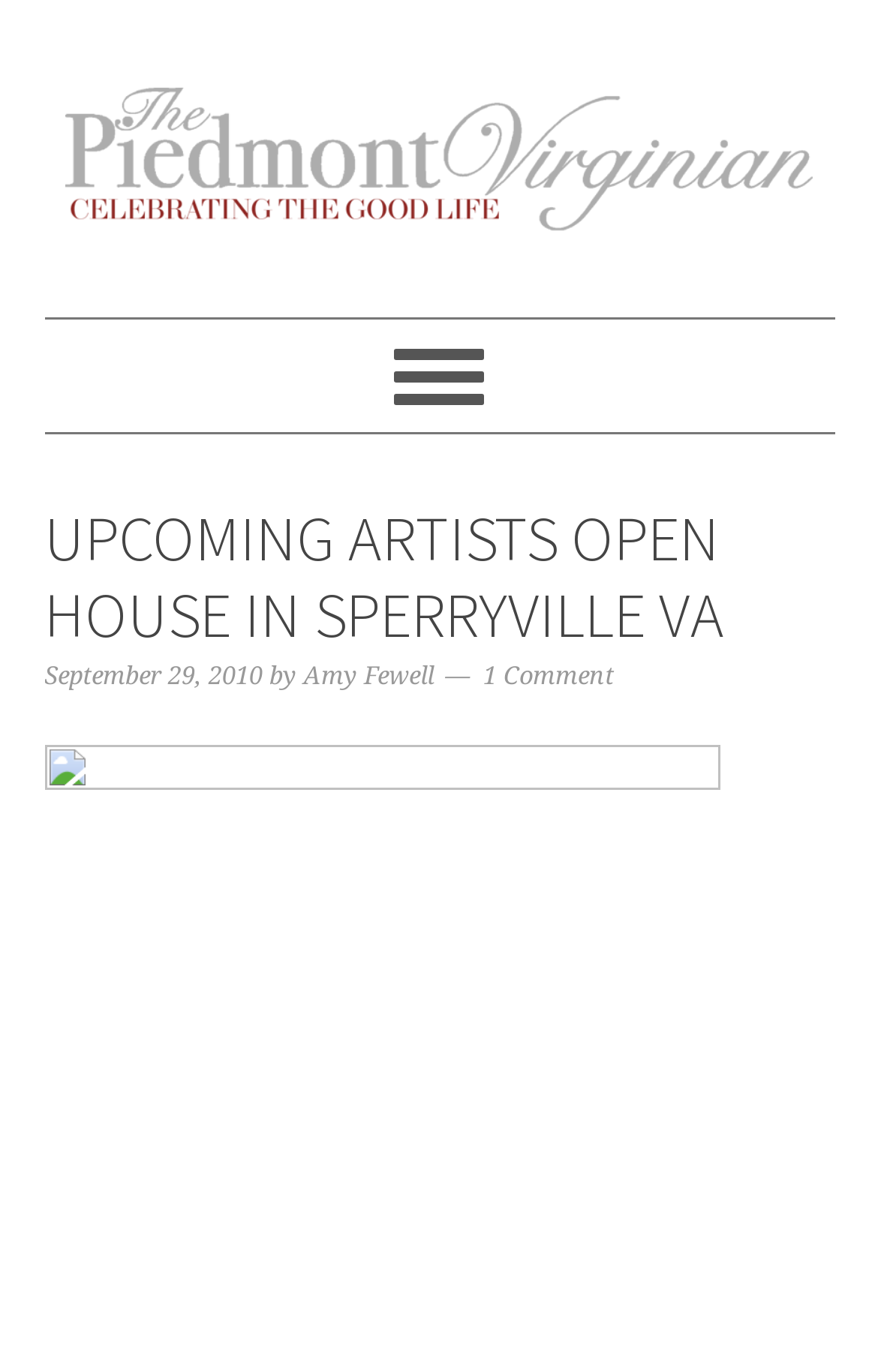Write a detailed summary of the webpage, including text, images, and layout.

The webpage is about an upcoming event, "Artists Open House in Sperryville VA". At the top left corner, there are four "Skip to" links, allowing users to navigate to different sections of the page. 

Below these links, there is a large heading that spans almost the entire width of the page, displaying the title "THE PIEDMONT VIRGINIAN". This heading also contains a link to the same title. 

Underneath this heading, there is a smaller heading that reads "Serving and Celebrating America's Historic Heart". This section contains a subheading with the event title "UPCOMING ARTISTS OPEN HOUSE IN SPERRYVILLE VA" in a larger font size. 

To the right of the event title, there is a time element displaying the date "September 29, 2010". The text "by" is placed next to the date, followed by a link to the author's name, "Amy Fewell". 

Further to the right, there is a link to "1 Comment" on the event. At the bottom of this section, there is an icon link, but its purpose is not specified.